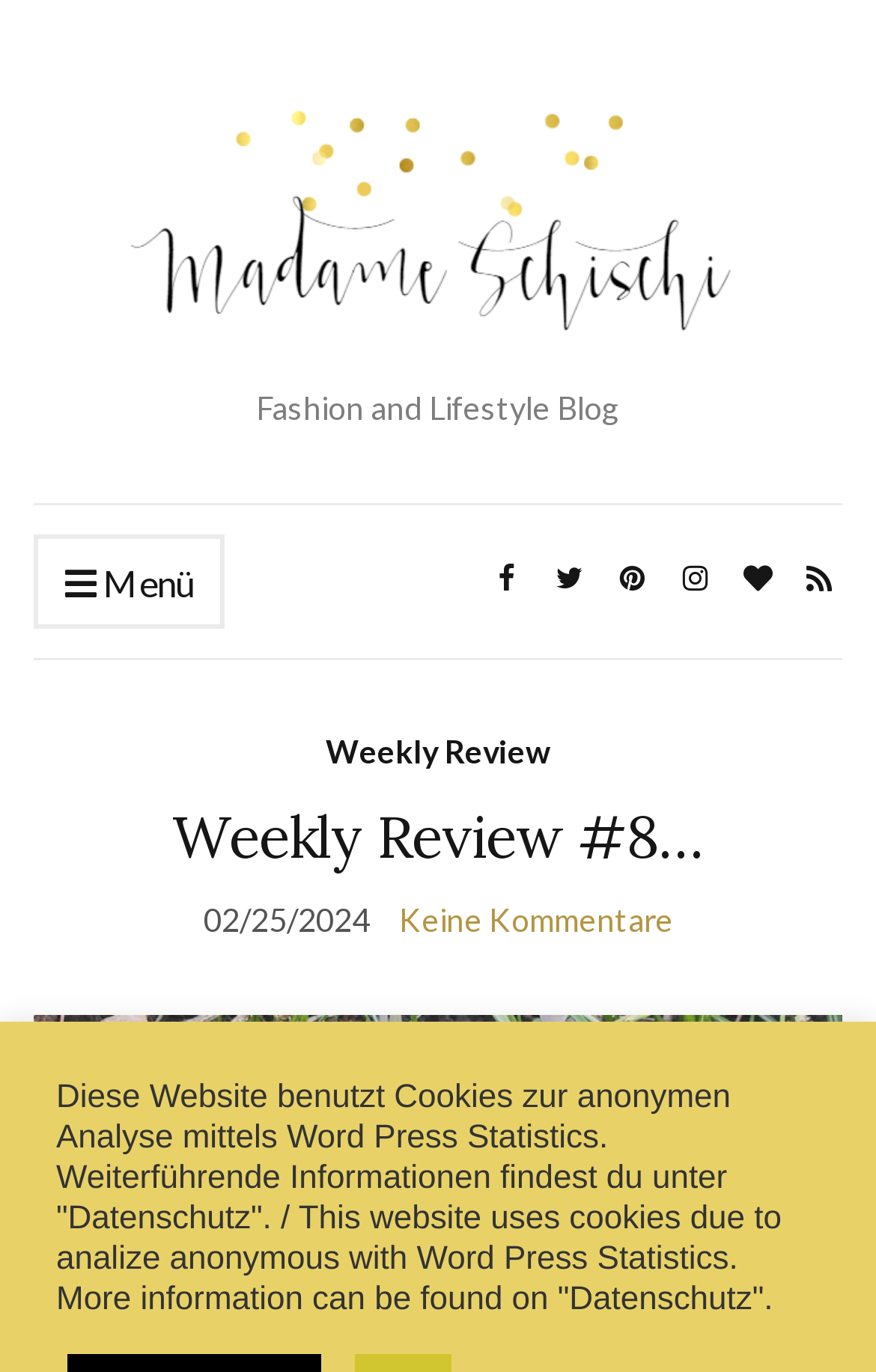Please answer the following question using a single word or phrase: 
What is the category of the blog?

Fashion and Lifestyle